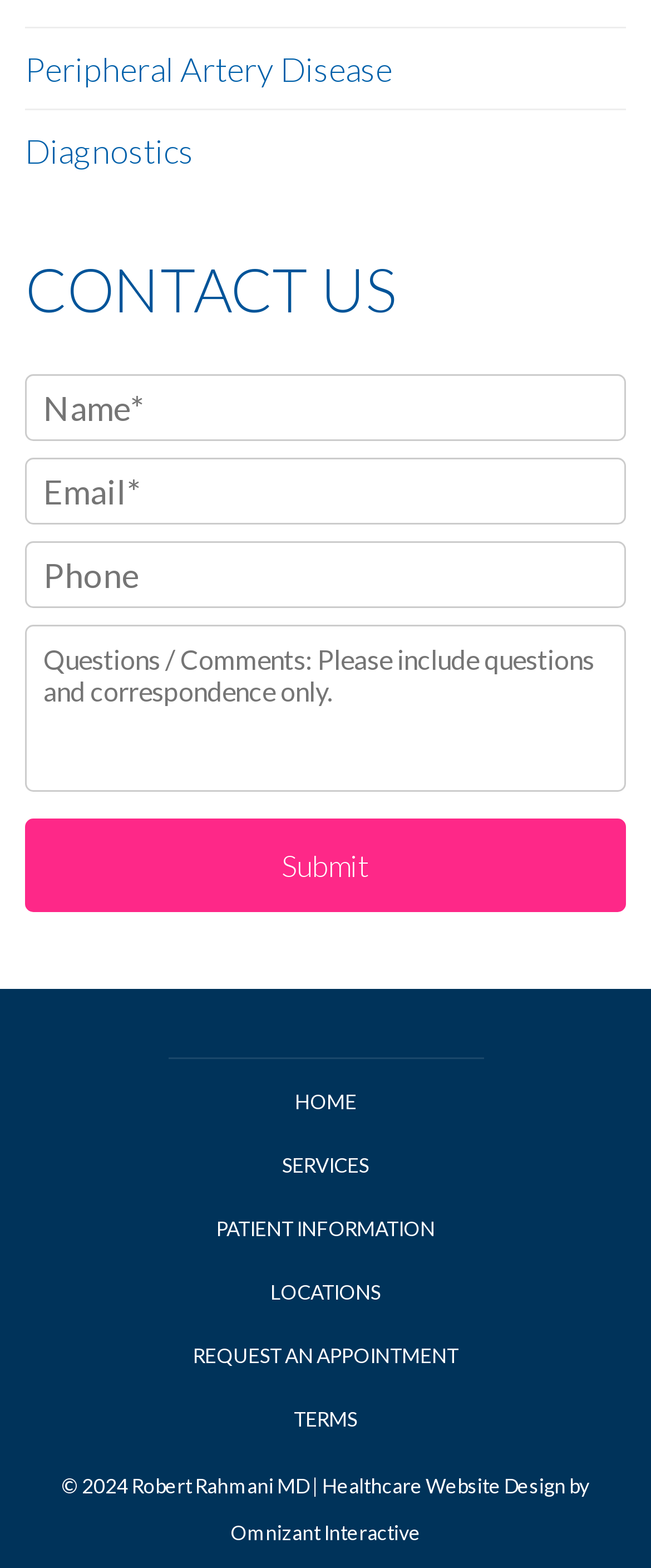Determine the bounding box coordinates for the clickable element required to fulfill the instruction: "Go to the 'HOME' page". Provide the coordinates as four float numbers between 0 and 1, i.e., [left, top, right, bottom].

[0.258, 0.682, 0.742, 0.723]